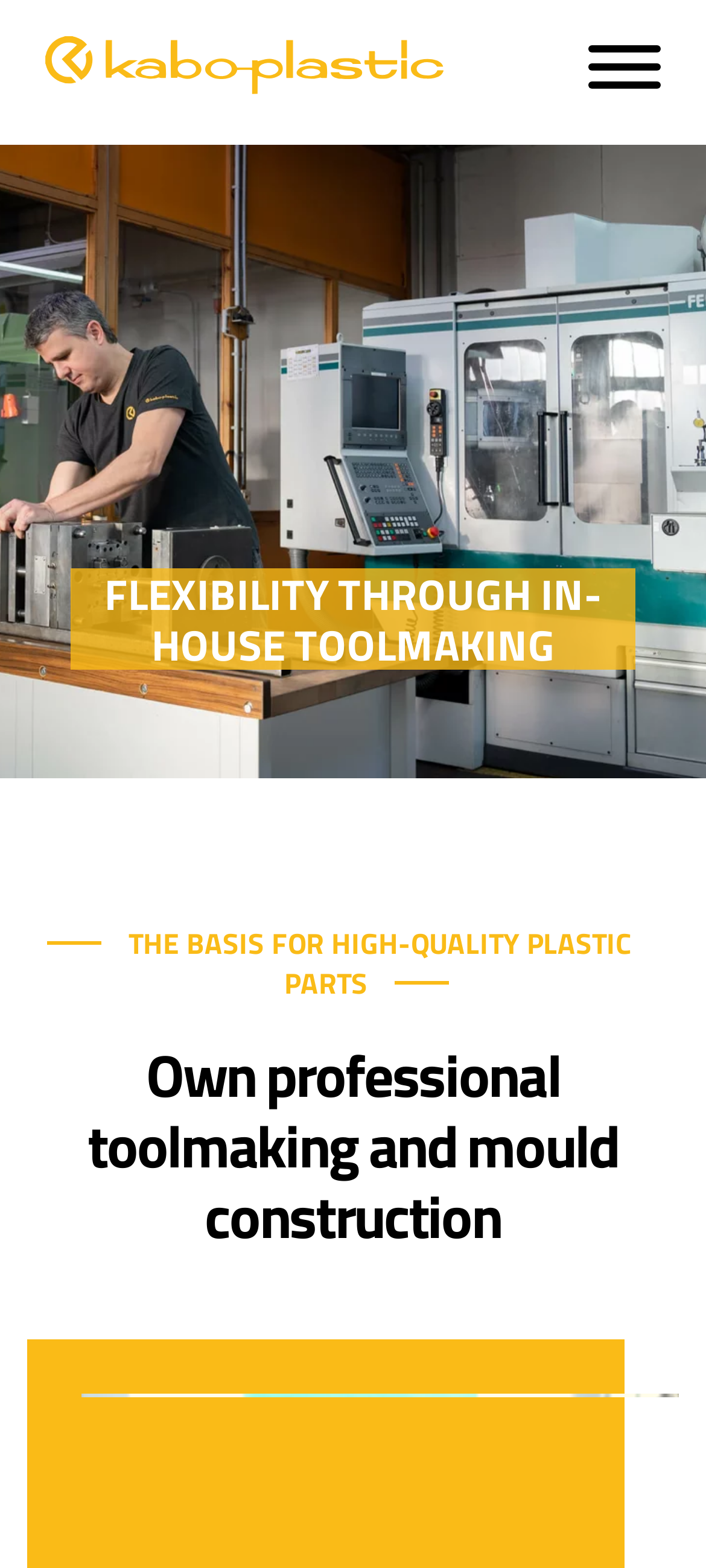Please identify the bounding box coordinates of the element I should click to complete this instruction: 'Click the link to learn about the company's history'. The coordinates should be given as four float numbers between 0 and 1, like this: [left, top, right, bottom].

[0.128, 0.214, 0.287, 0.249]